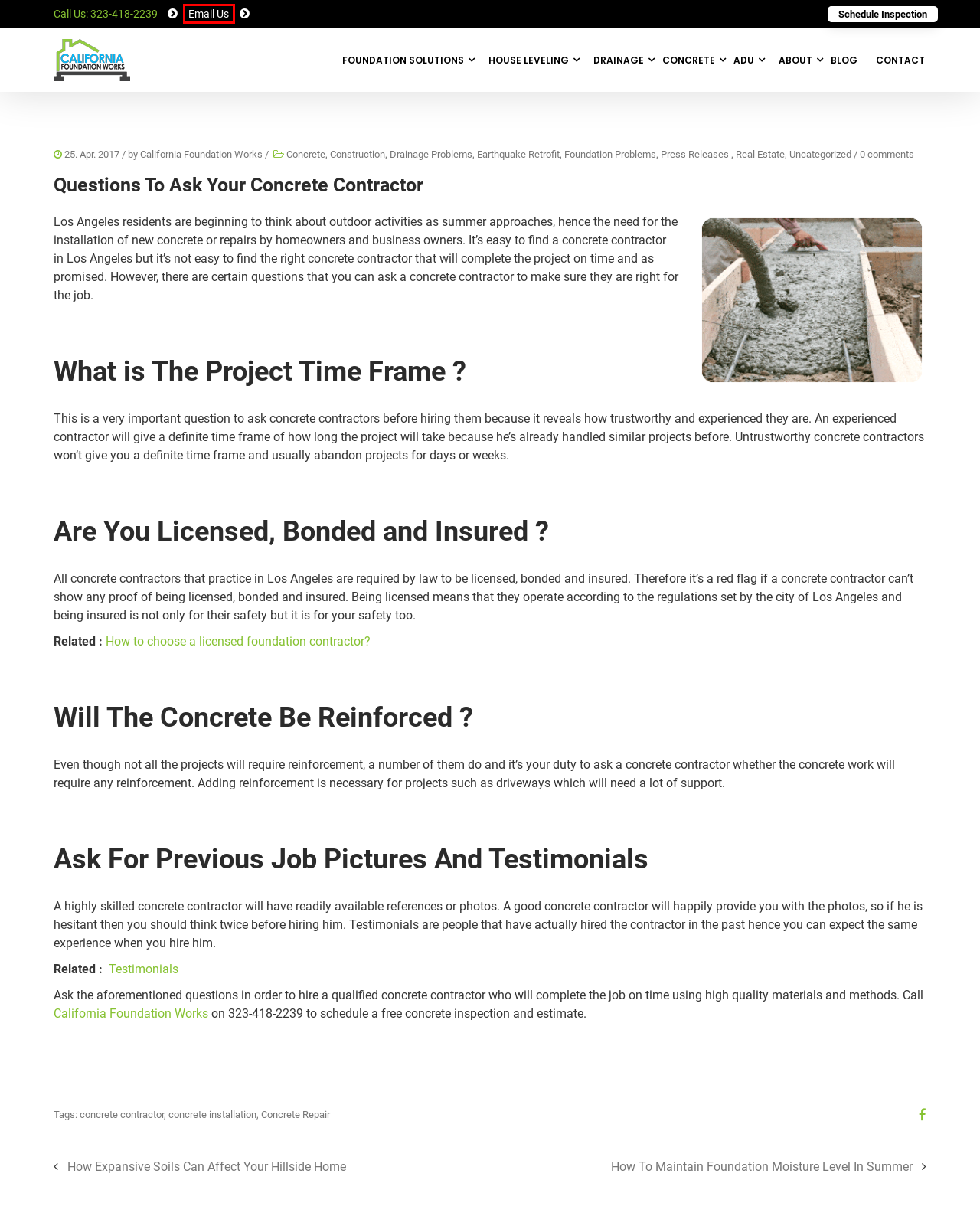Review the screenshot of a webpage that includes a red bounding box. Choose the most suitable webpage description that matches the new webpage after clicking the element within the red bounding box. Here are the candidates:
A. Construction Archives - California Foundation Works
B. Drainage Problems Archives - California Foundation Works
C. Concrete Solutions - California Foundation Works
D. Concrete Archives - California Foundation Works
E. Schedule Inspection - California Foundation Works
F. Foundation Problems Archives - California Foundation Works
G. Real Estate Archives - California Foundation Works
H. Learn About House Leveling Solutions In Los Angeles

E